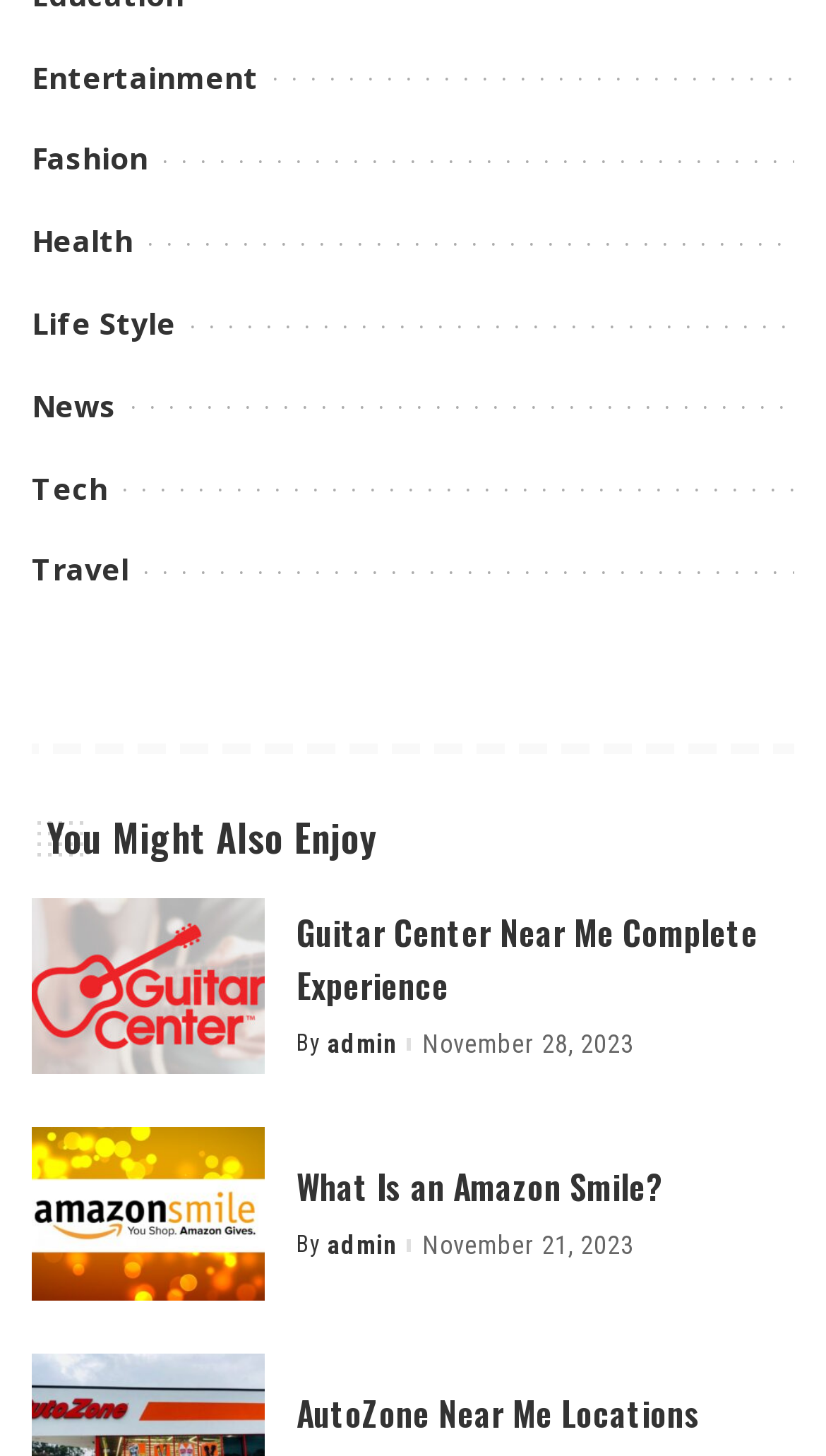Indicate the bounding box coordinates of the clickable region to achieve the following instruction: "View the post by admin."

[0.397, 0.709, 0.481, 0.726]